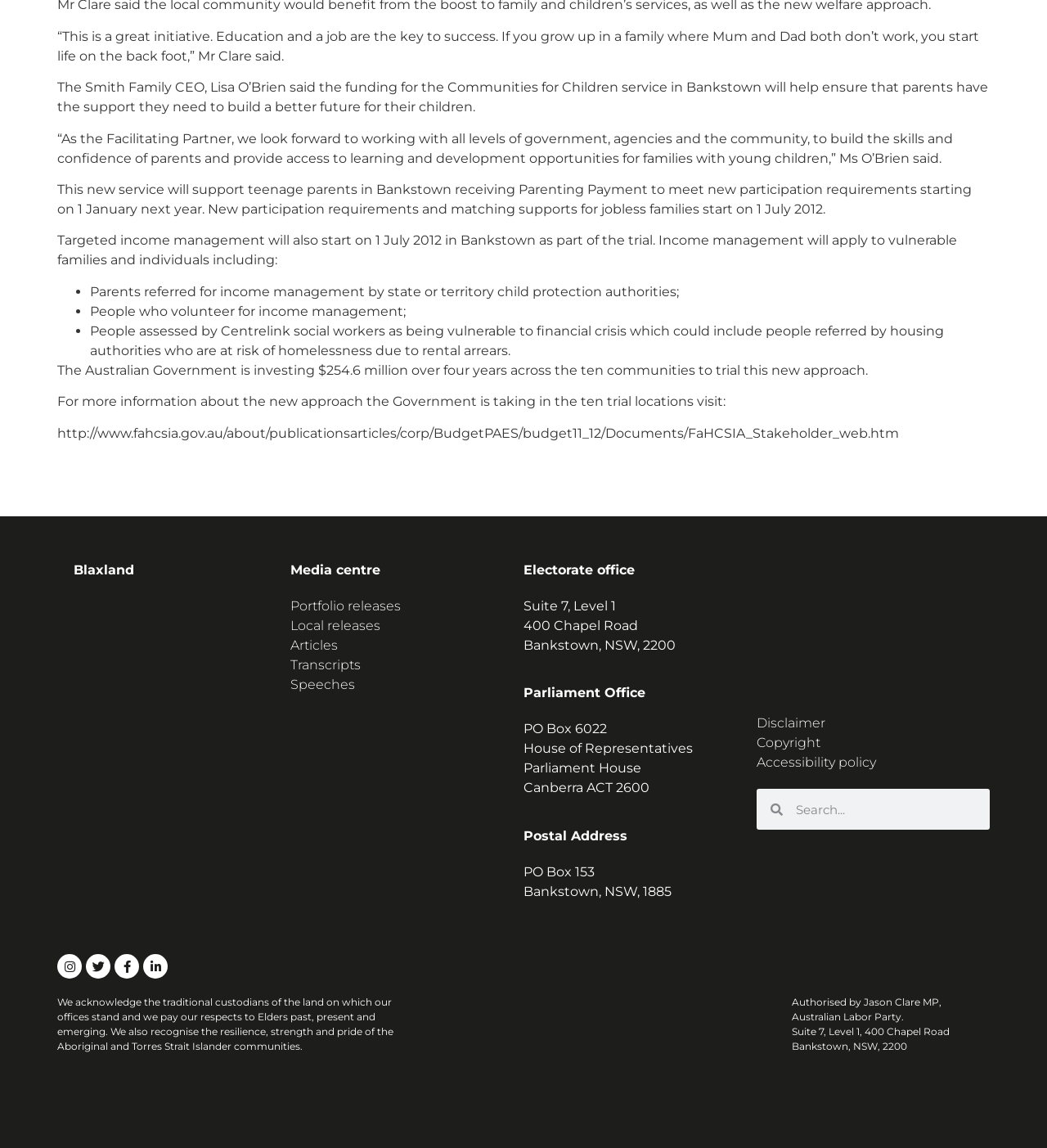Can you find the bounding box coordinates for the element to click on to achieve the instruction: "Check the Electorate office address"?

[0.5, 0.49, 0.606, 0.503]